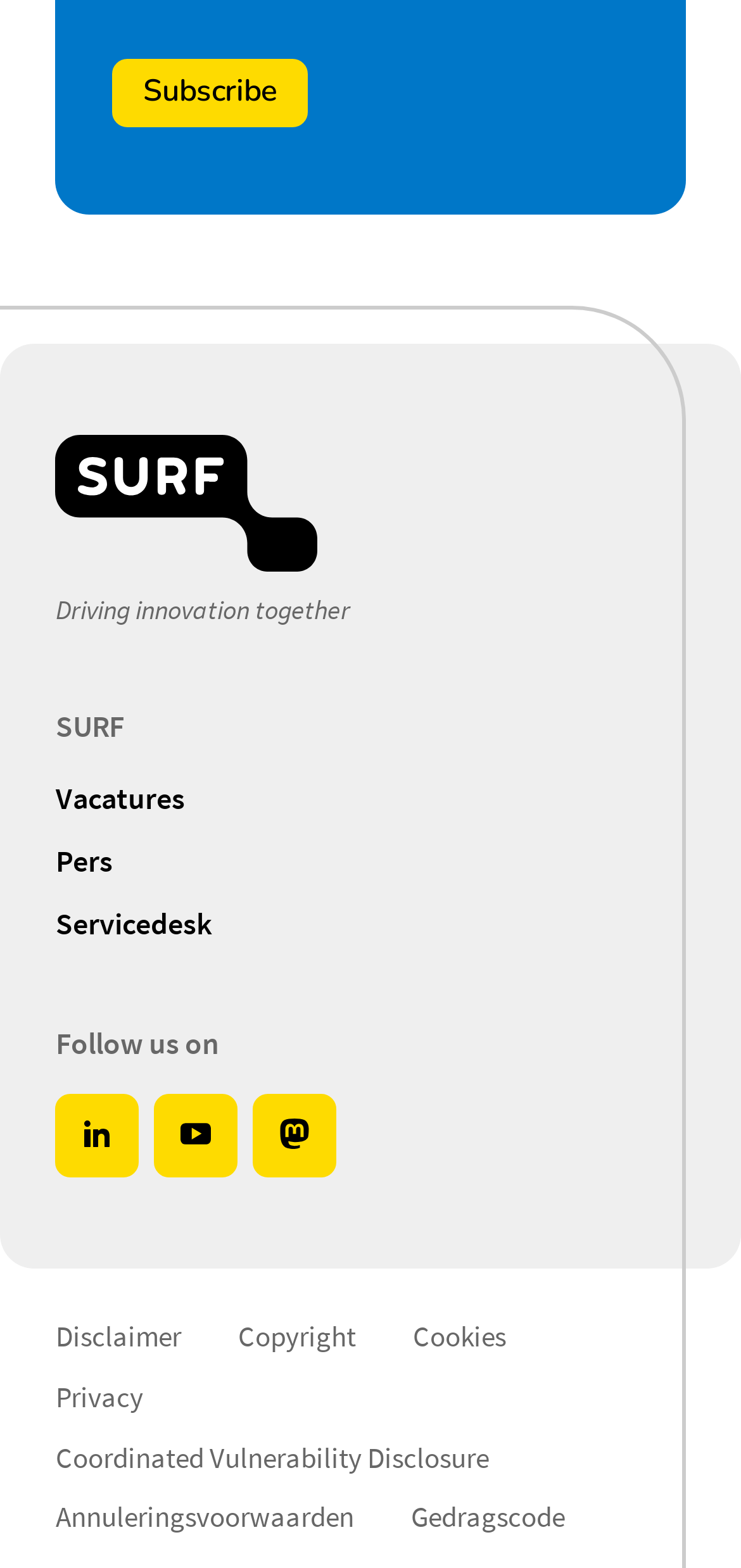Determine the bounding box coordinates of the clickable element to achieve the following action: 'Read Disclaimer'. Provide the coordinates as four float values between 0 and 1, formatted as [left, top, right, bottom].

[0.075, 0.84, 0.244, 0.866]